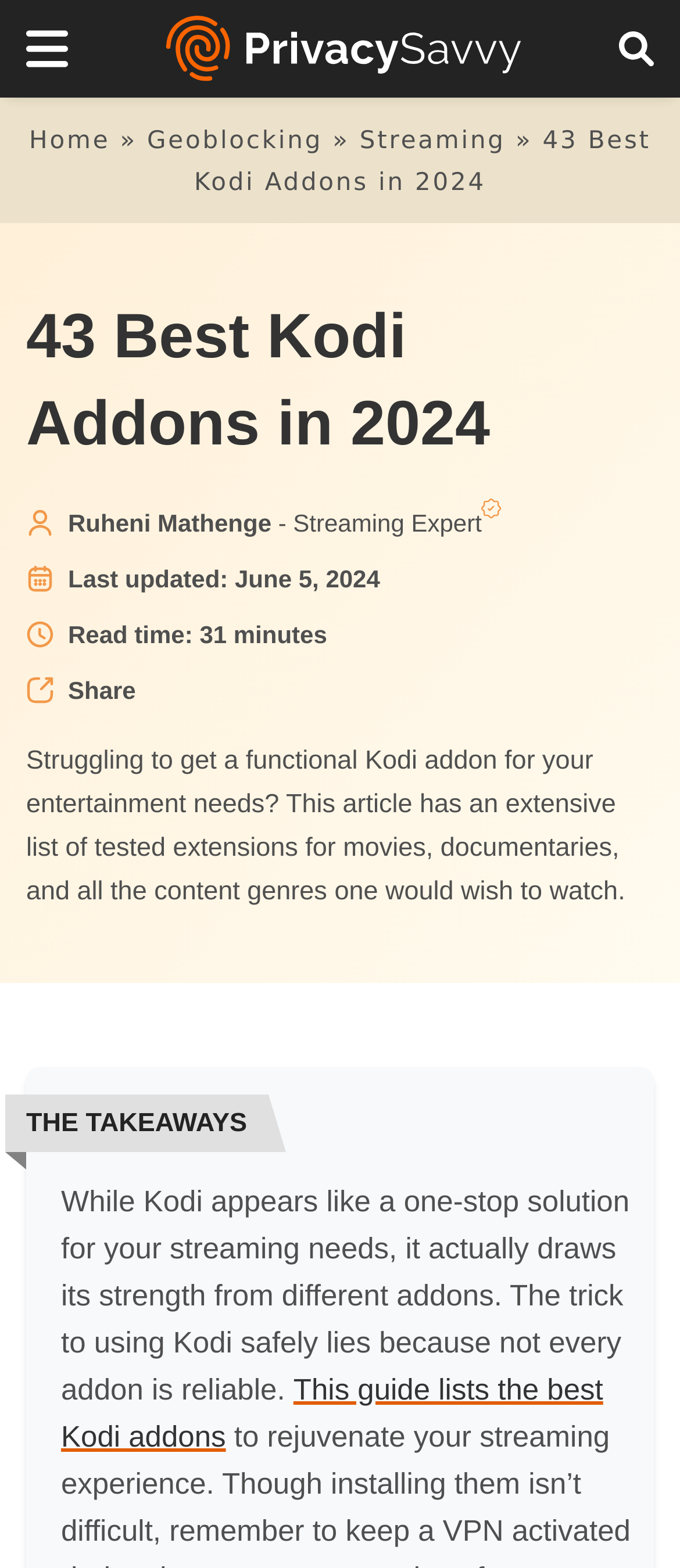Respond to the question below with a single word or phrase: What is the author of this article?

Ruheni Mathenge